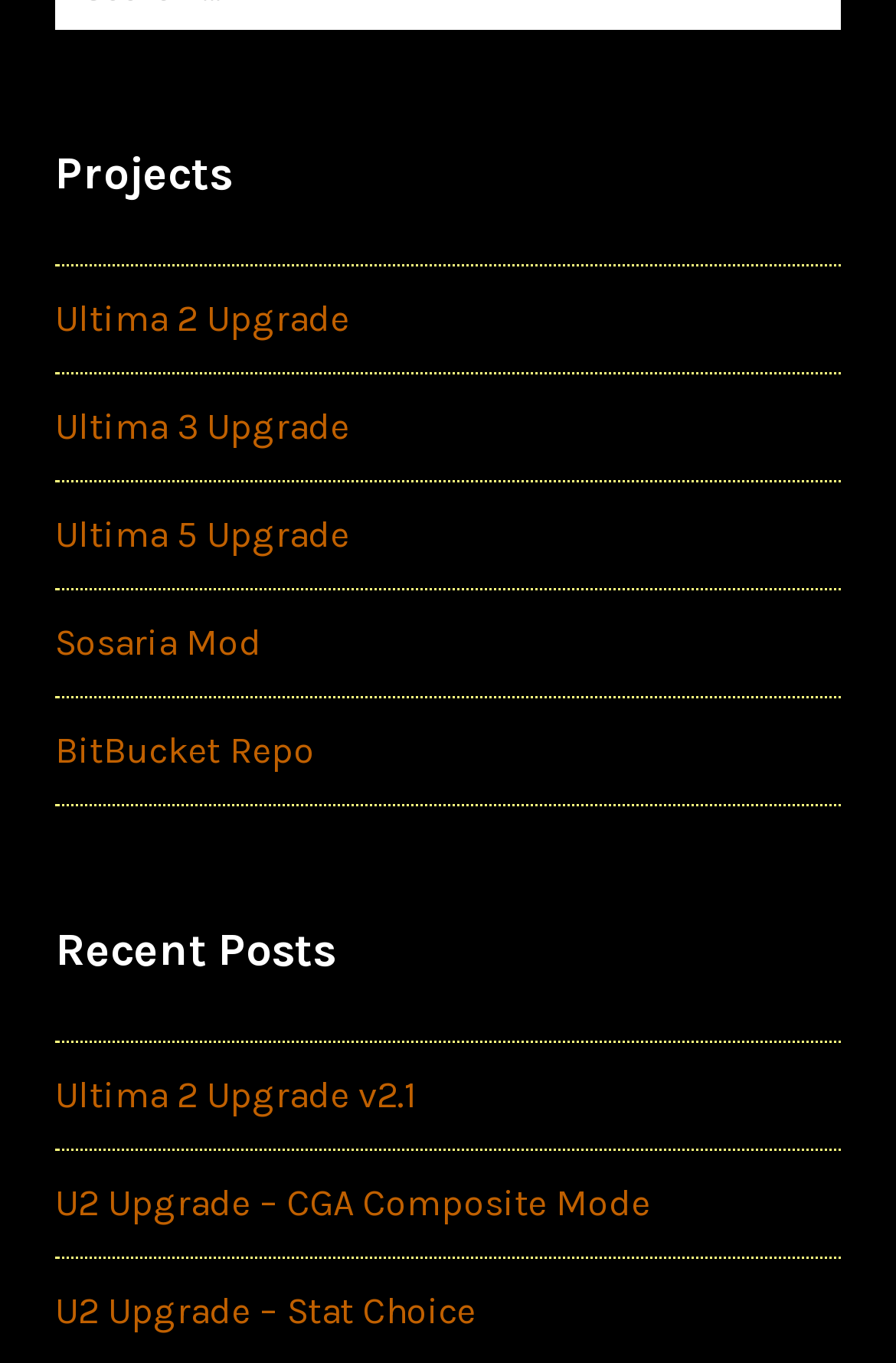Give the bounding box coordinates for this UI element: "Ultima 2 Upgrade v2.1". The coordinates should be four float numbers between 0 and 1, arranged as [left, top, right, bottom].

[0.062, 0.787, 0.467, 0.819]